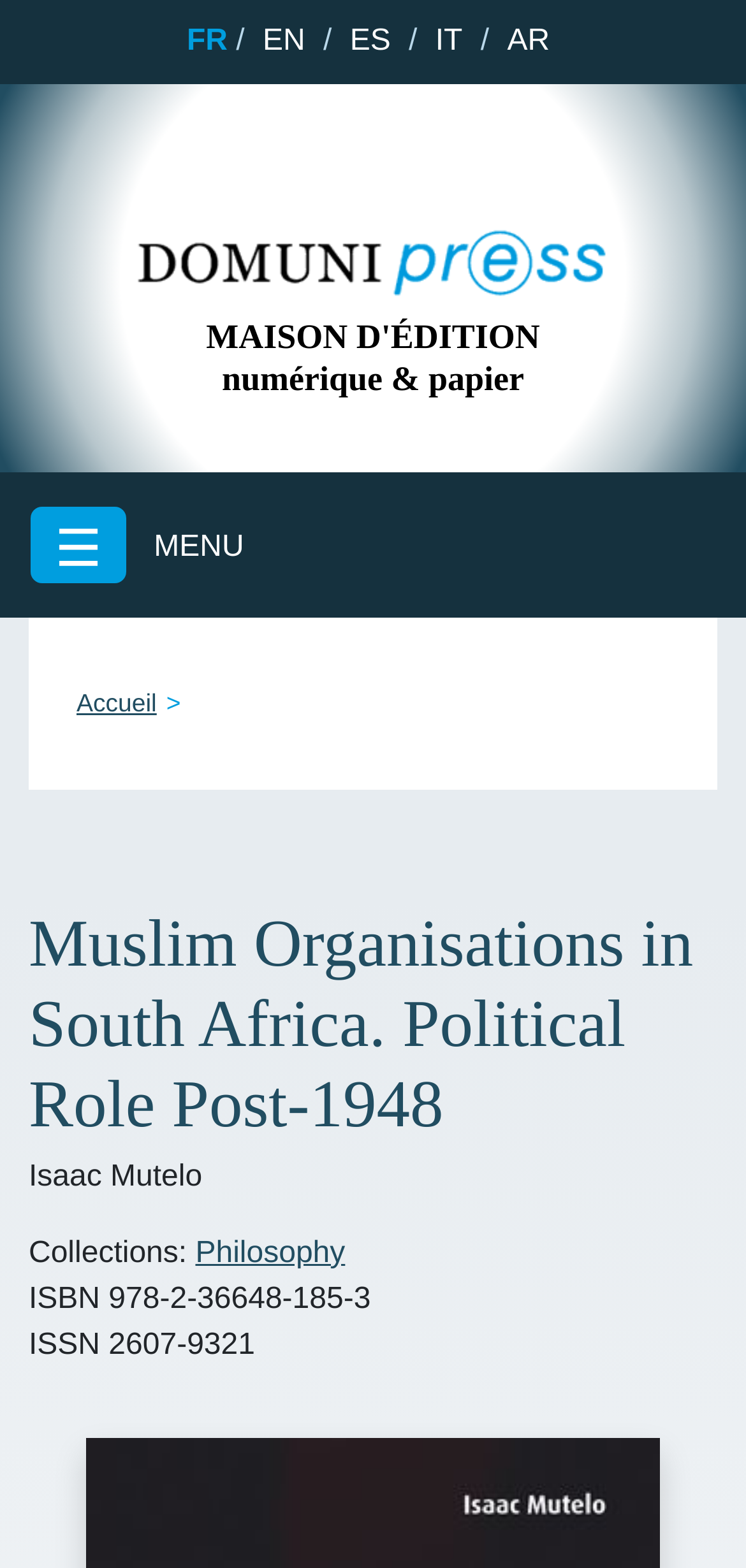What is the ISBN of the book?
Please utilize the information in the image to give a detailed response to the question.

I can see that the ISBN '978-2-36648-185-3' is mentioned on the webpage, which suggests that it is the ISBN of the book.